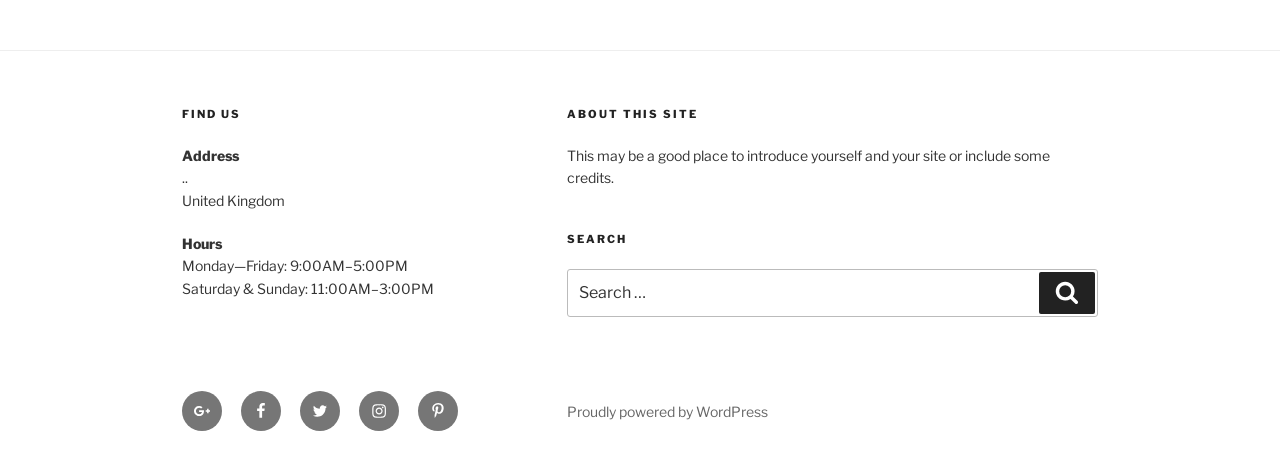Identify and provide the bounding box for the element described by: "Instagram".

[0.28, 0.85, 0.312, 0.937]